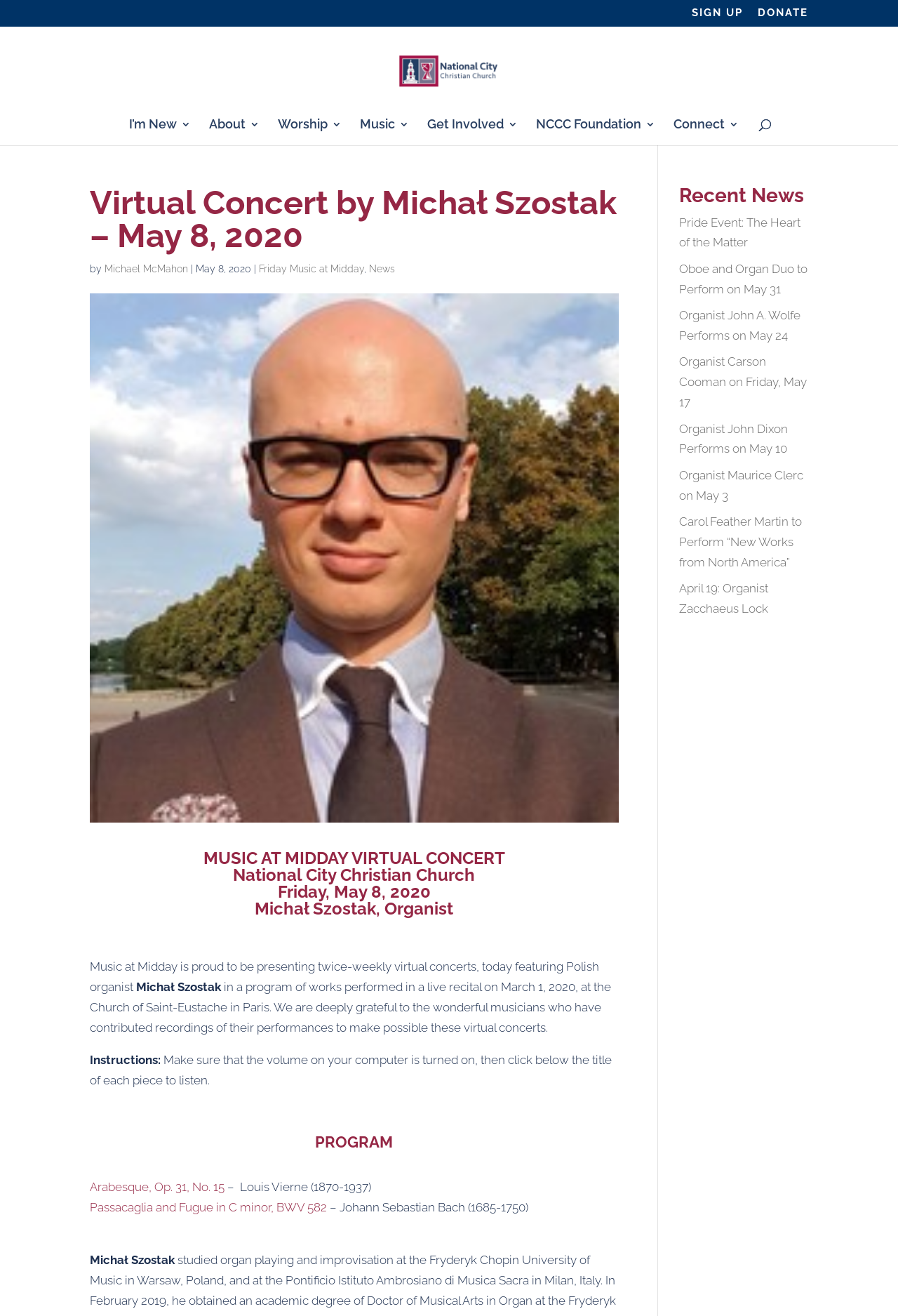Please find the bounding box coordinates of the element that must be clicked to perform the given instruction: "Listen to the virtual concert by Michał Szostak". The coordinates should be four float numbers from 0 to 1, i.e., [left, top, right, bottom].

[0.1, 0.897, 0.25, 0.907]